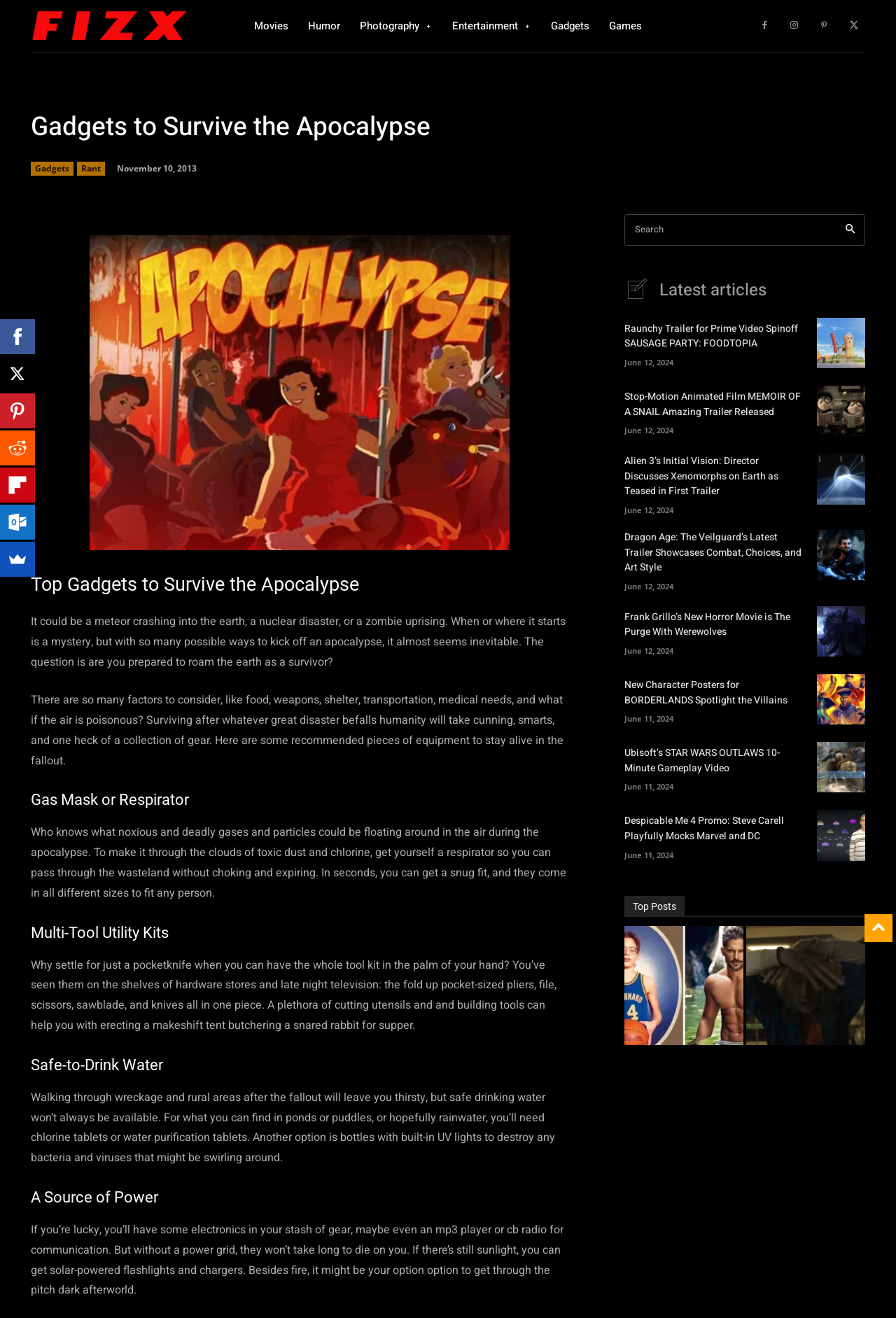Find the bounding box coordinates for the element that must be clicked to complete the instruction: "View the apocalypse-tomorrow-pin-up-calendar 2012". The coordinates should be four float numbers between 0 and 1, indicated as [left, top, right, bottom].

[0.034, 0.178, 0.634, 0.417]